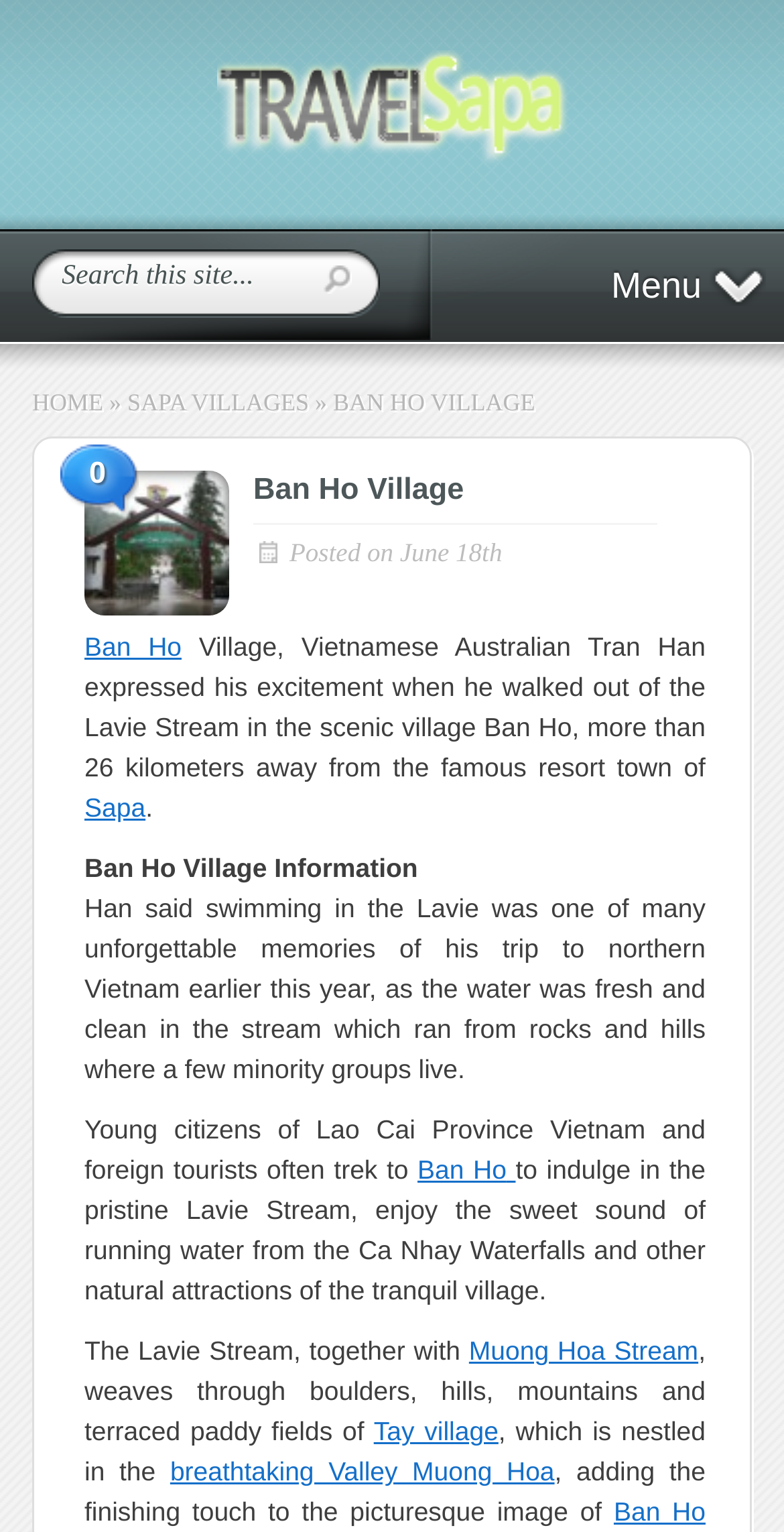Identify the coordinates of the bounding box for the element described below: "0". Return the coordinates as four float numbers between 0 and 1: [left, top, right, bottom].

[0.077, 0.289, 0.177, 0.335]